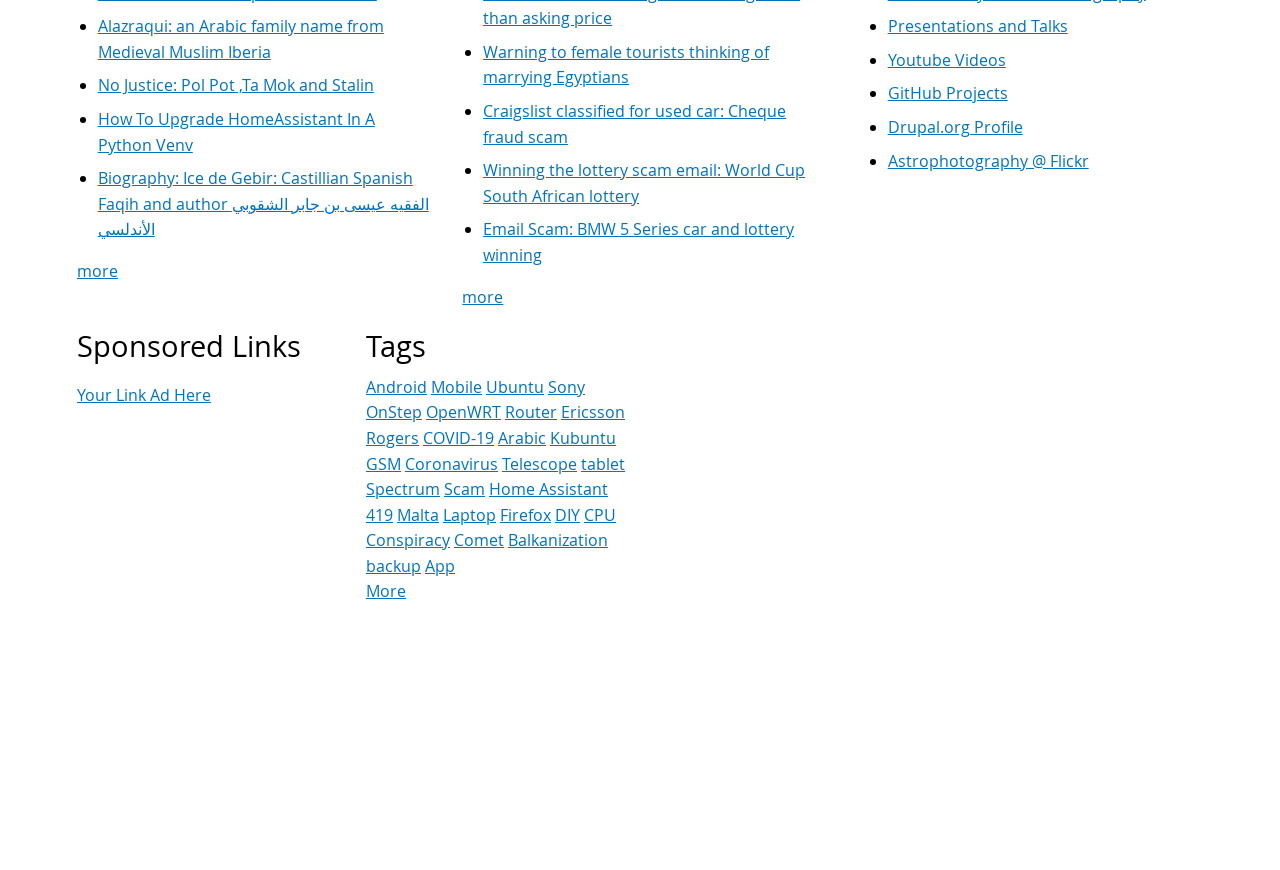What is the topic of the link 'Warning to female tourists thinking of marrying Egyptians'?
Using the image, answer in one word or phrase.

Travel advisory